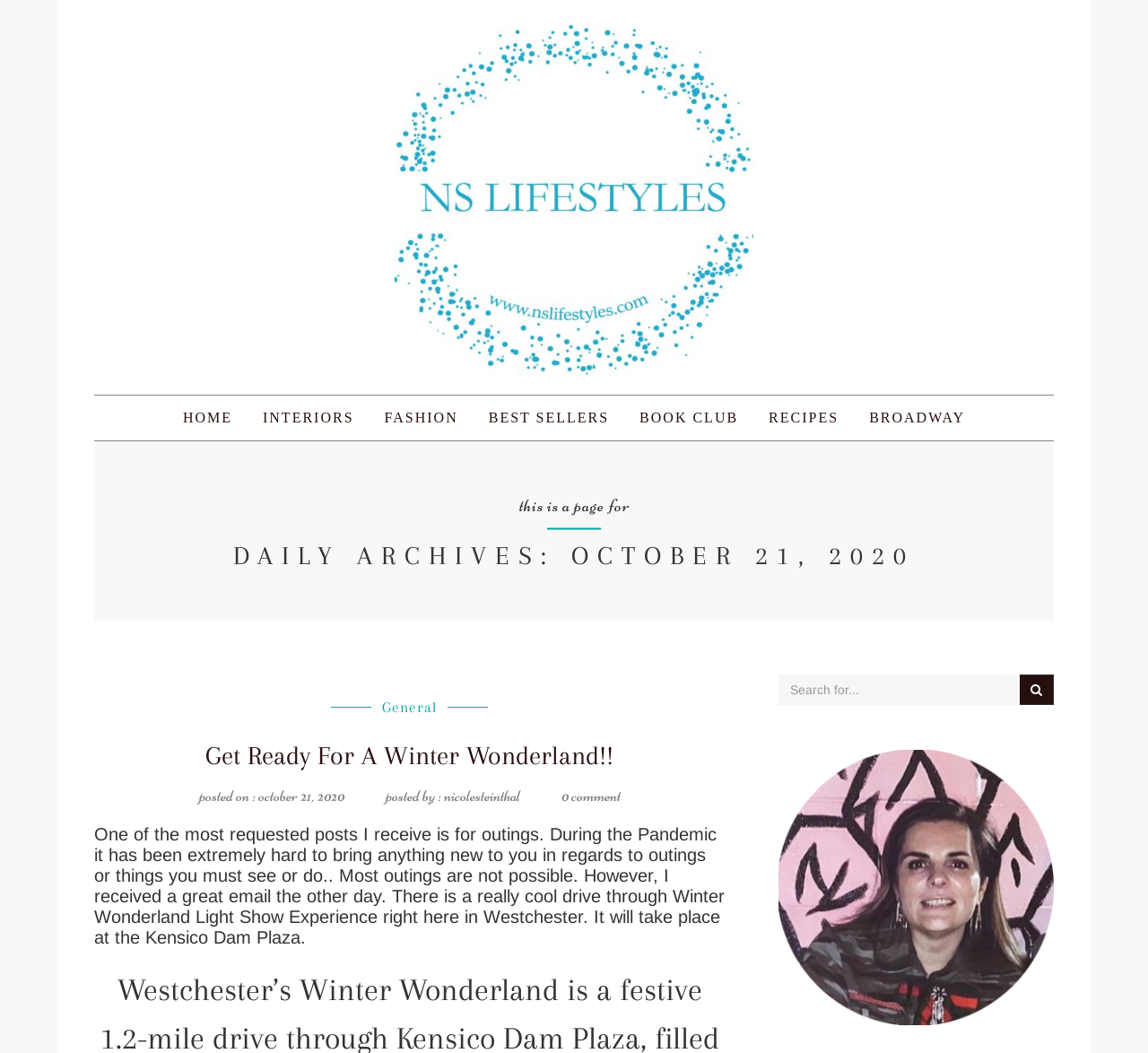Answer in one word or a short phrase: 
What is the location of the Winter Wonderland Light Show?

Westchester